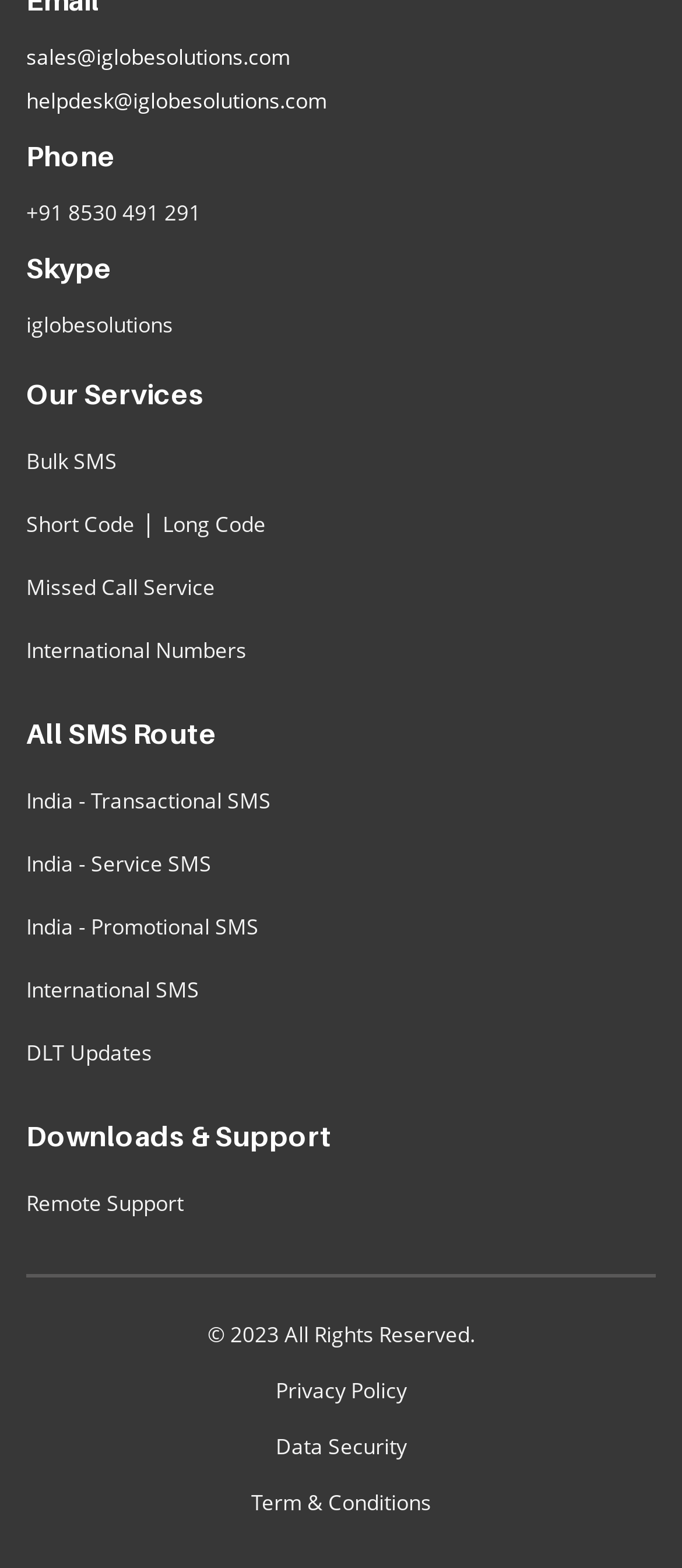Find and indicate the bounding box coordinates of the region you should select to follow the given instruction: "Learn about bulk SMS".

[0.038, 0.278, 0.172, 0.311]